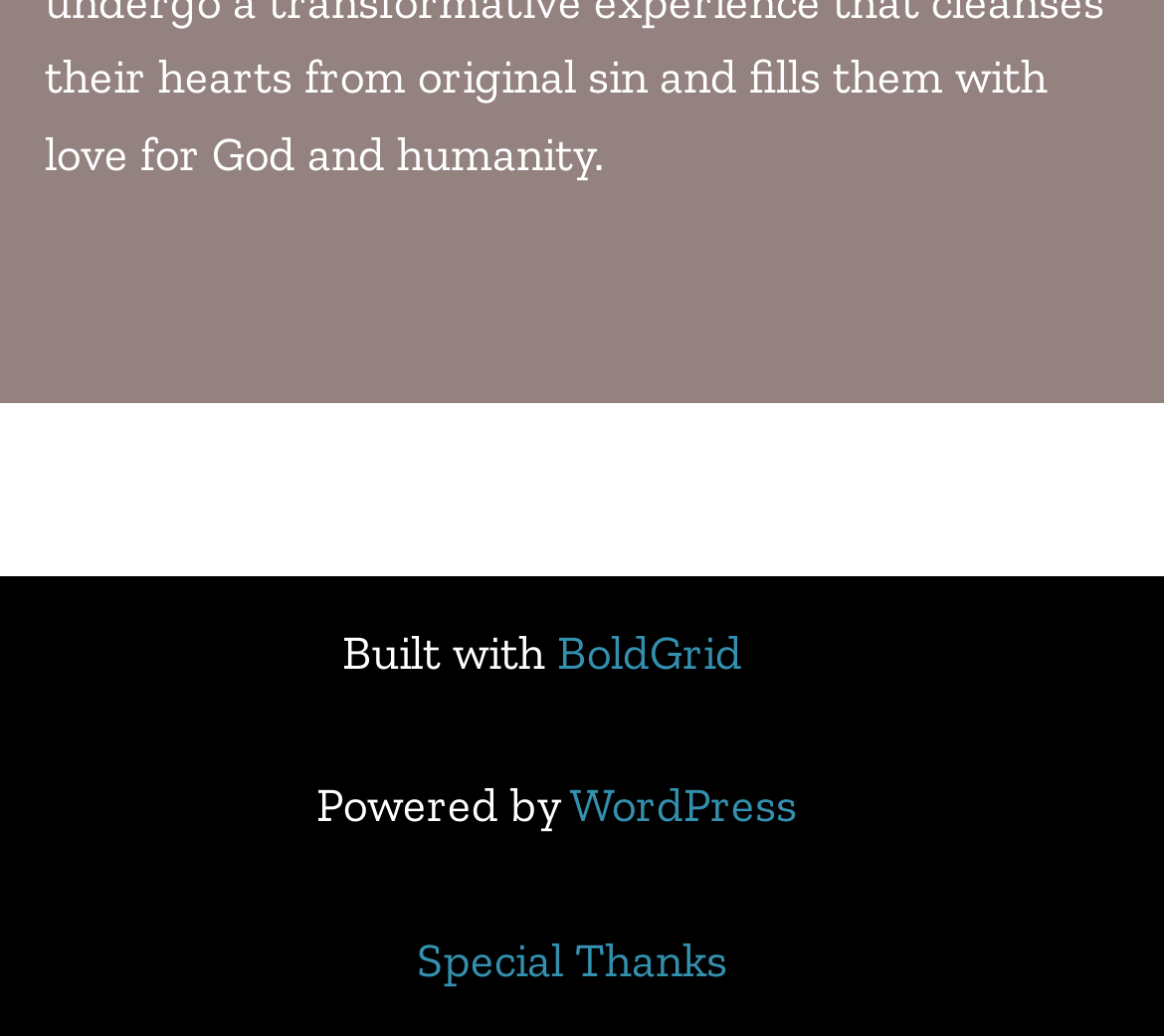Determine the bounding box of the UI component based on this description: "BoldGrid". The bounding box coordinates should be four float values between 0 and 1, i.e., [left, top, right, bottom].

[0.478, 0.601, 0.637, 0.656]